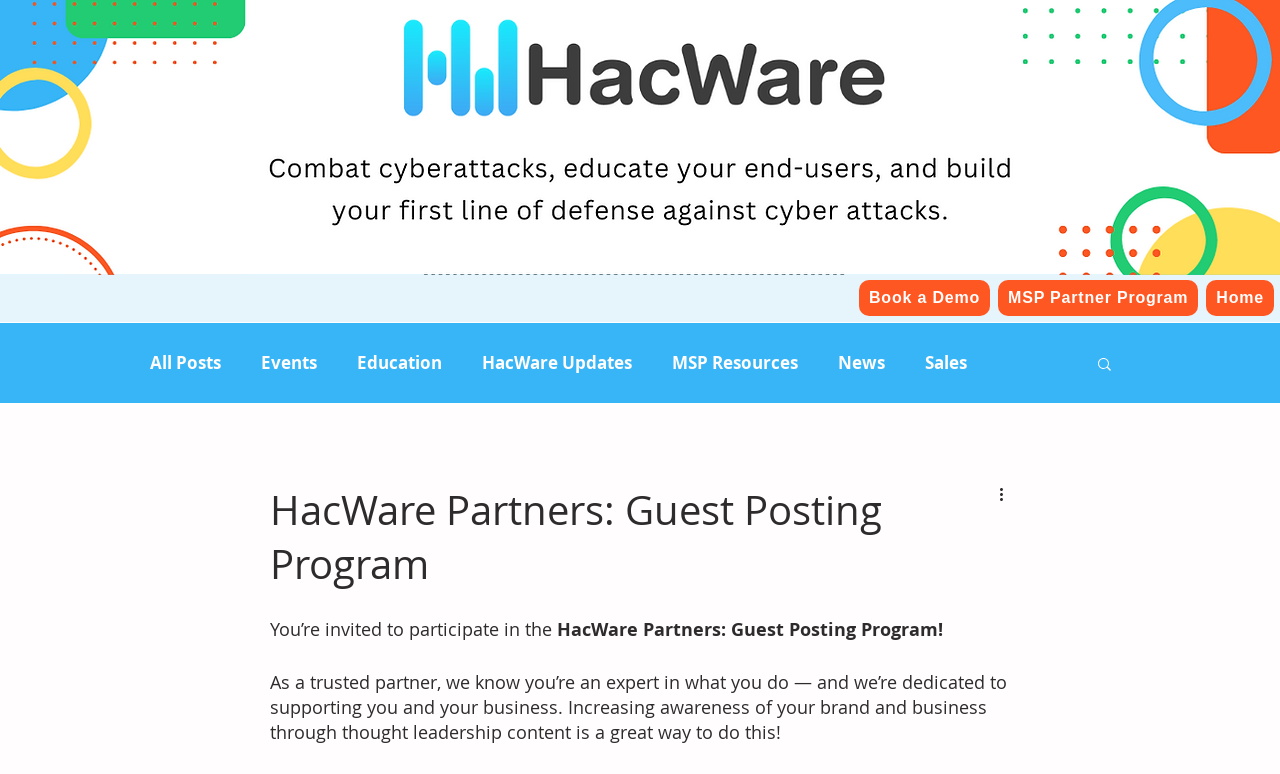Please determine the primary heading and provide its text.

HacWare Partners: Guest Posting Program